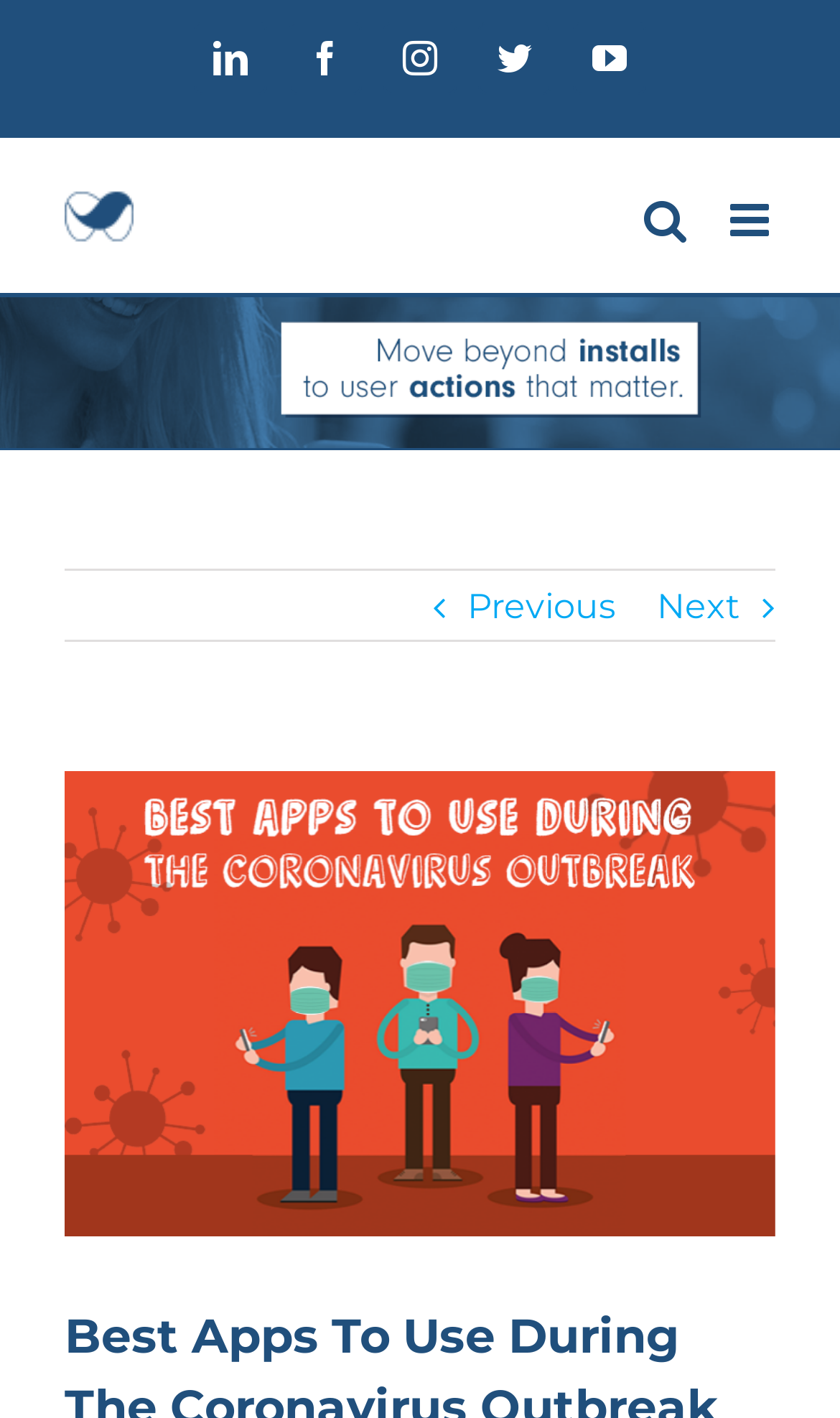Use one word or a short phrase to answer the question provided: 
What is the purpose of the toggle mobile menu link?

To expand or collapse the mobile menu